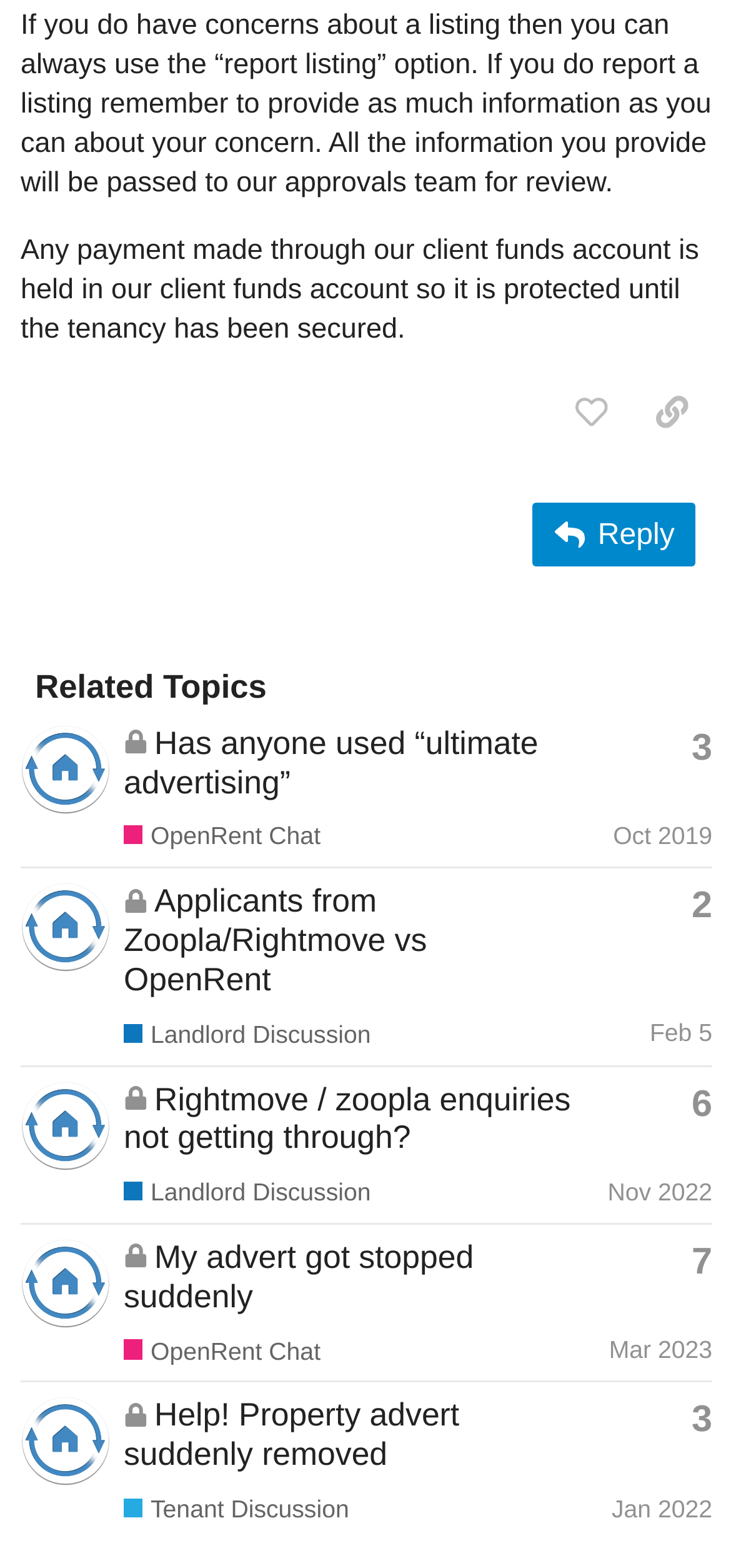Determine the bounding box coordinates of the clickable element to achieve the following action: 'View related topic 'Applicants from Zoopla/Rightmove vs OpenRent''. Provide the coordinates as four float values between 0 and 1, formatted as [left, top, right, bottom].

[0.169, 0.563, 0.584, 0.636]